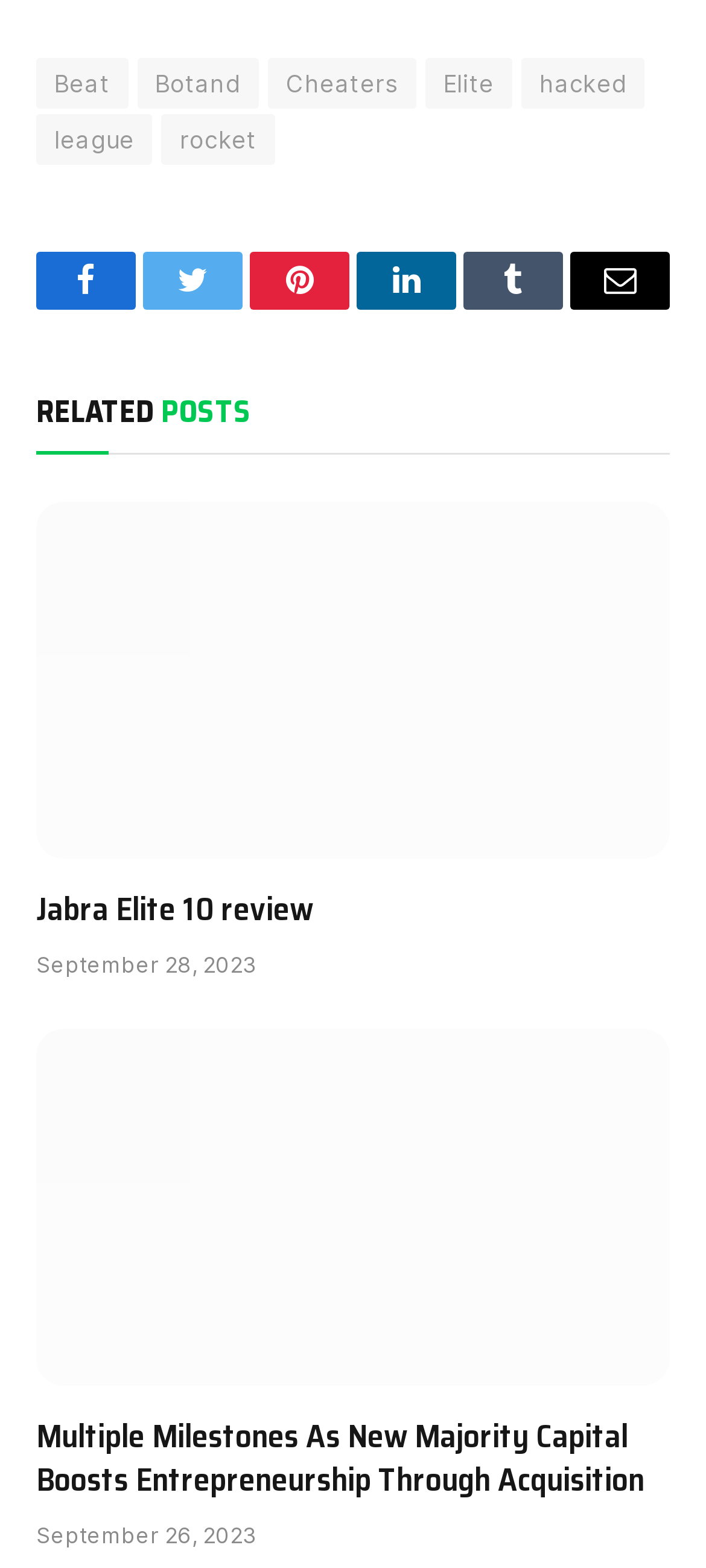How many related posts are present?
Can you provide a detailed and comprehensive answer to the question?

There are two related posts present on the webpage, which are articles with headings, images, and time elements, indicating when they were published.